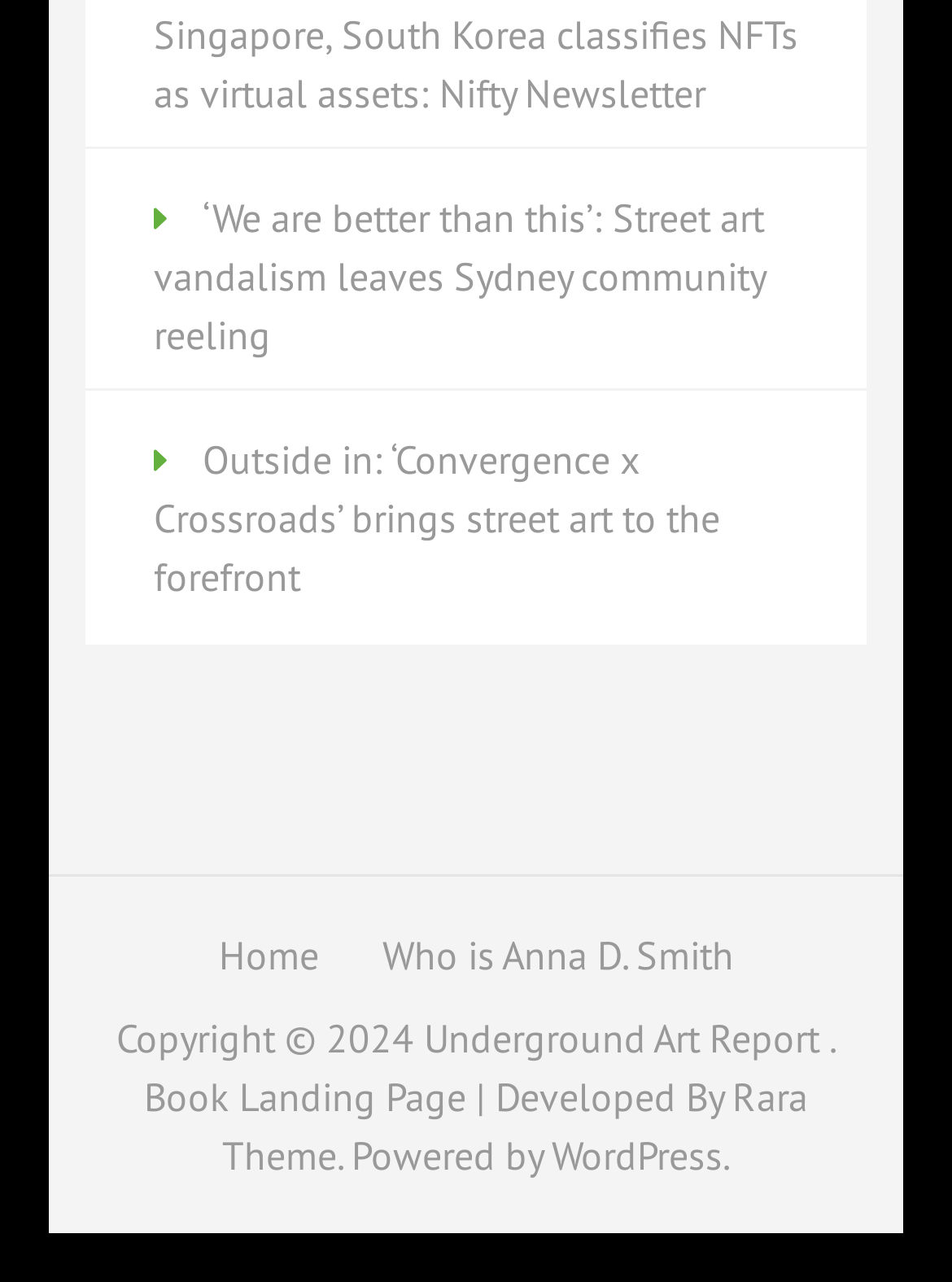Reply to the question with a single word or phrase:
What is the name of the theme used?

Rara Theme